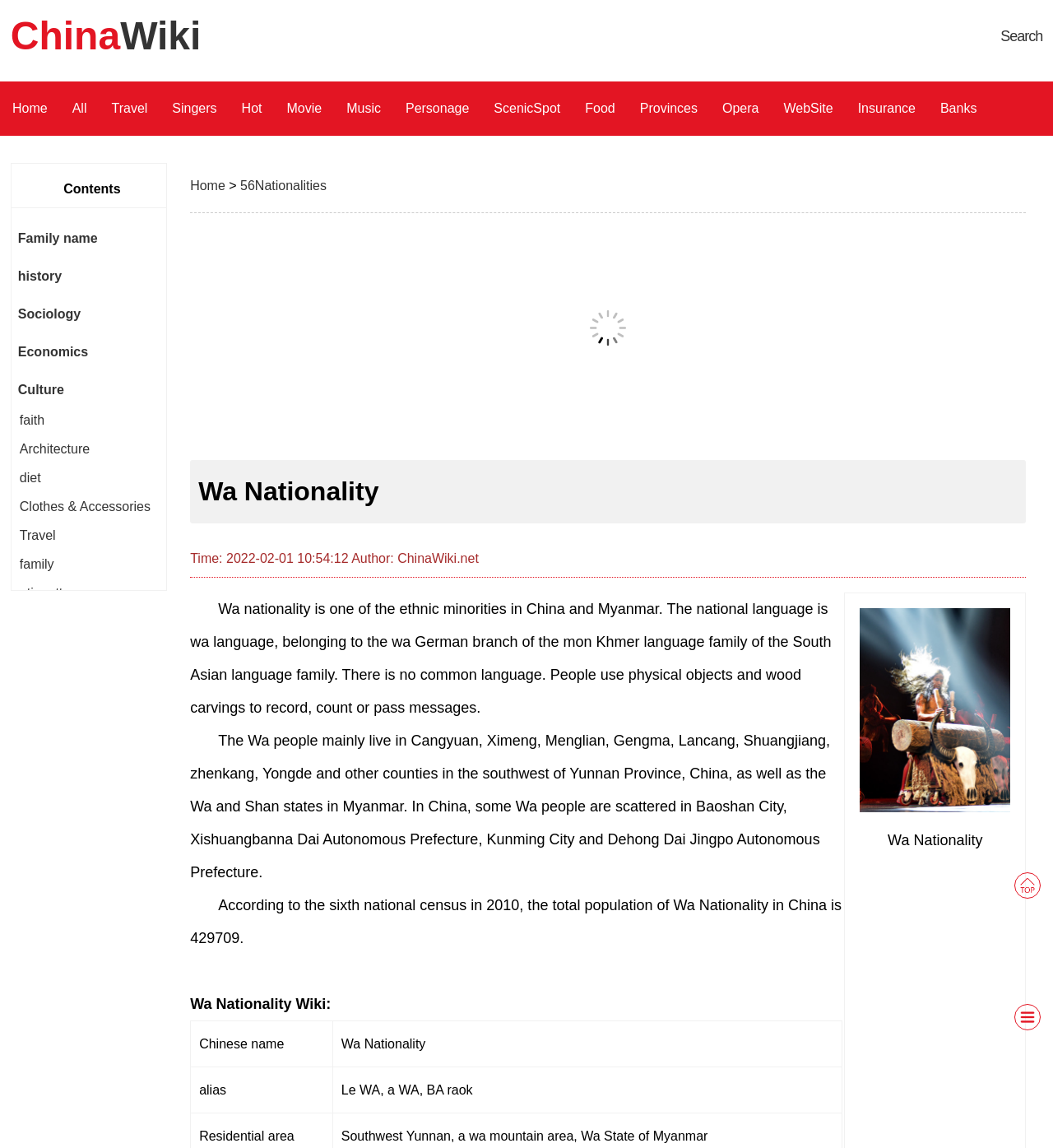Please identify the coordinates of the bounding box for the clickable region that will accomplish this instruction: "Click on the 'Home' link".

[0.012, 0.071, 0.045, 0.118]